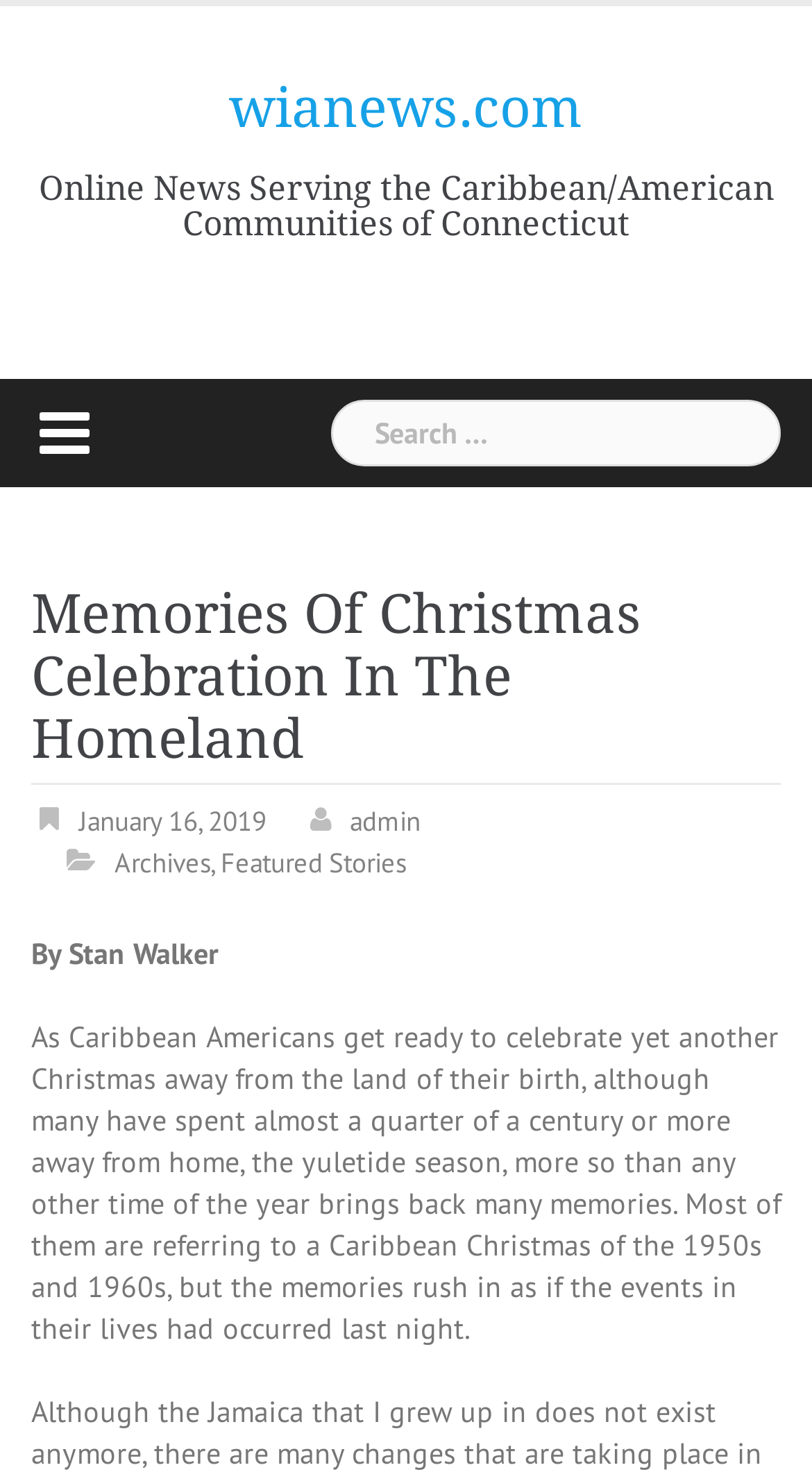Please answer the following question using a single word or phrase: 
What is the date of the article?

January 16, 2019